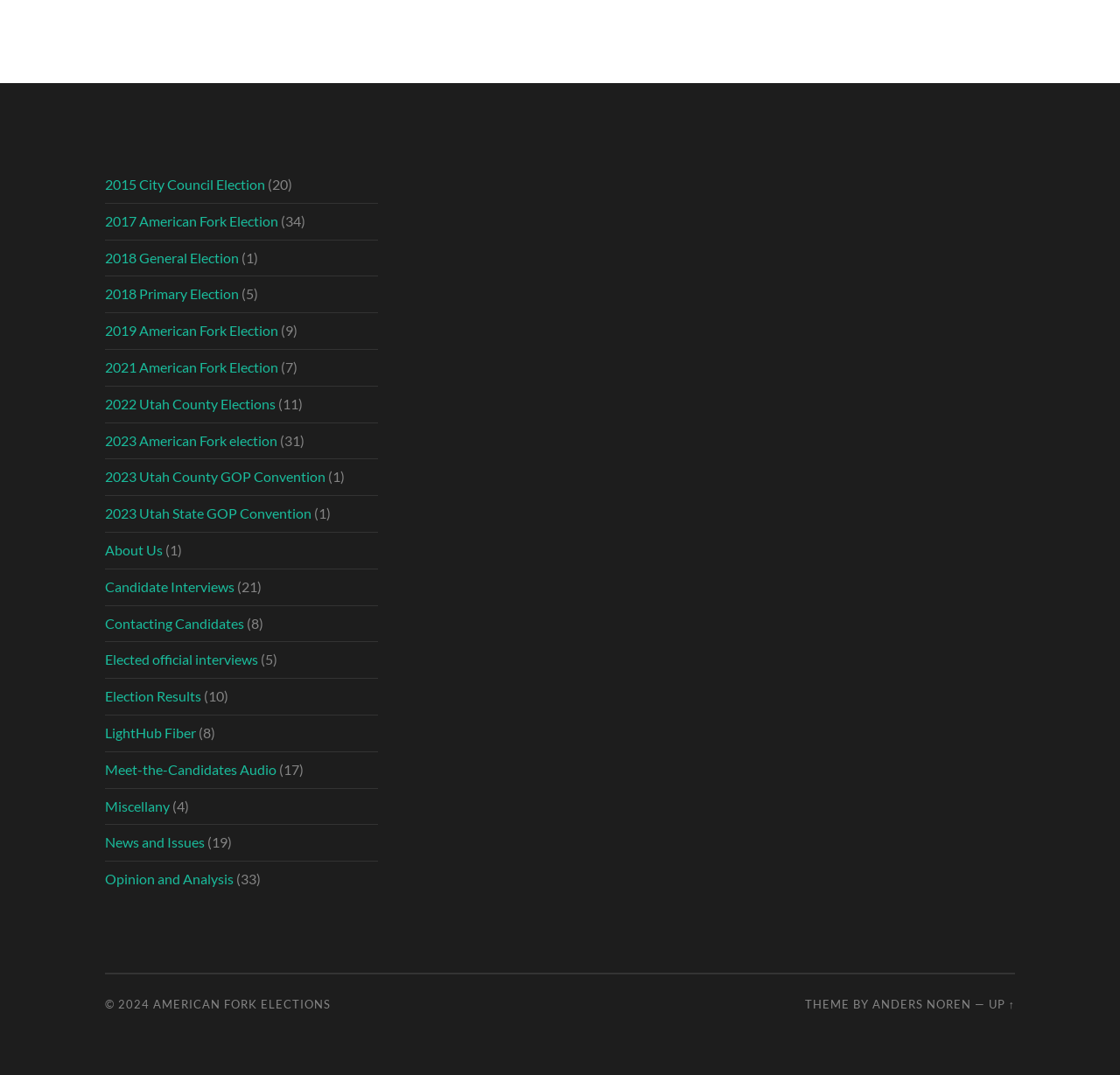Find the bounding box coordinates for the area that should be clicked to accomplish the instruction: "View 2015 City Council Election".

[0.094, 0.164, 0.237, 0.179]